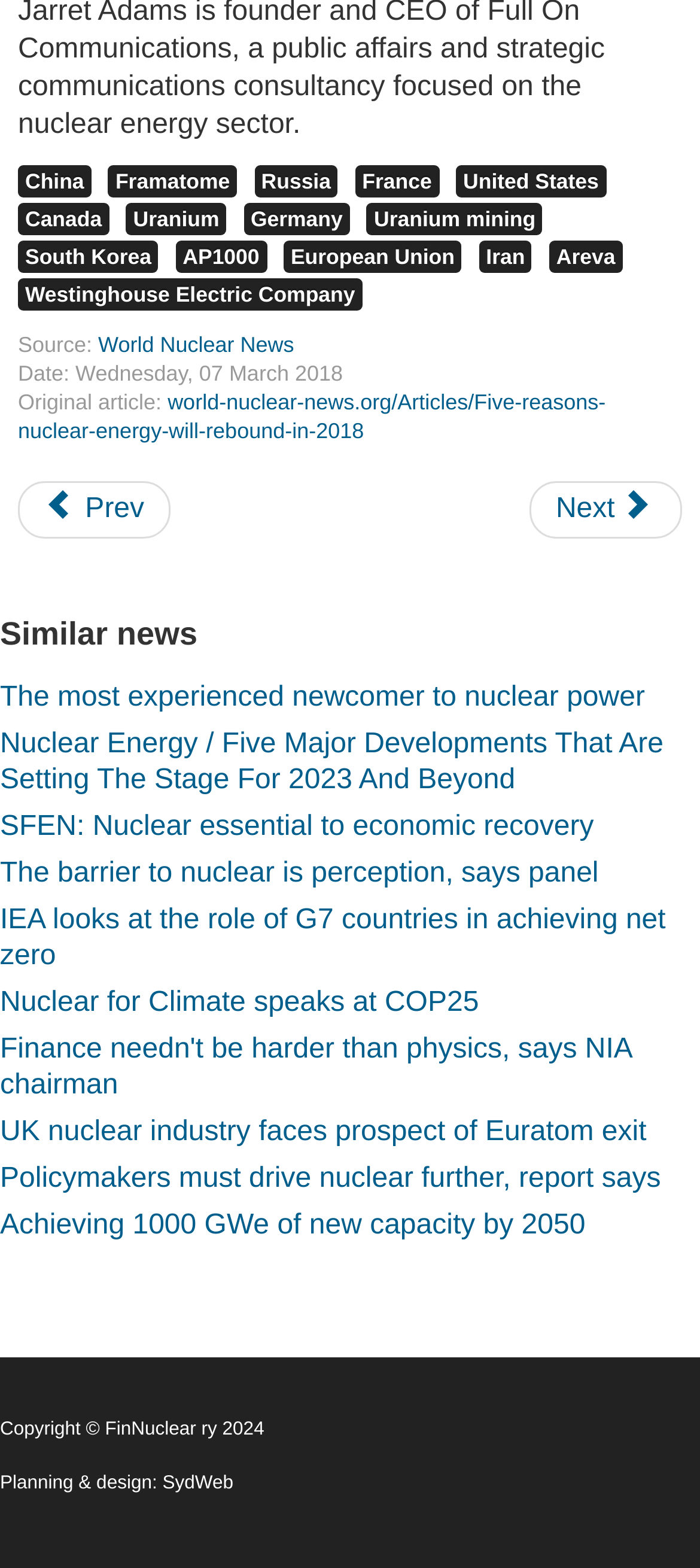Locate the bounding box coordinates of the clickable part needed for the task: "Read the article about Five reasons nuclear energy will rebound in 2018".

[0.026, 0.248, 0.865, 0.282]